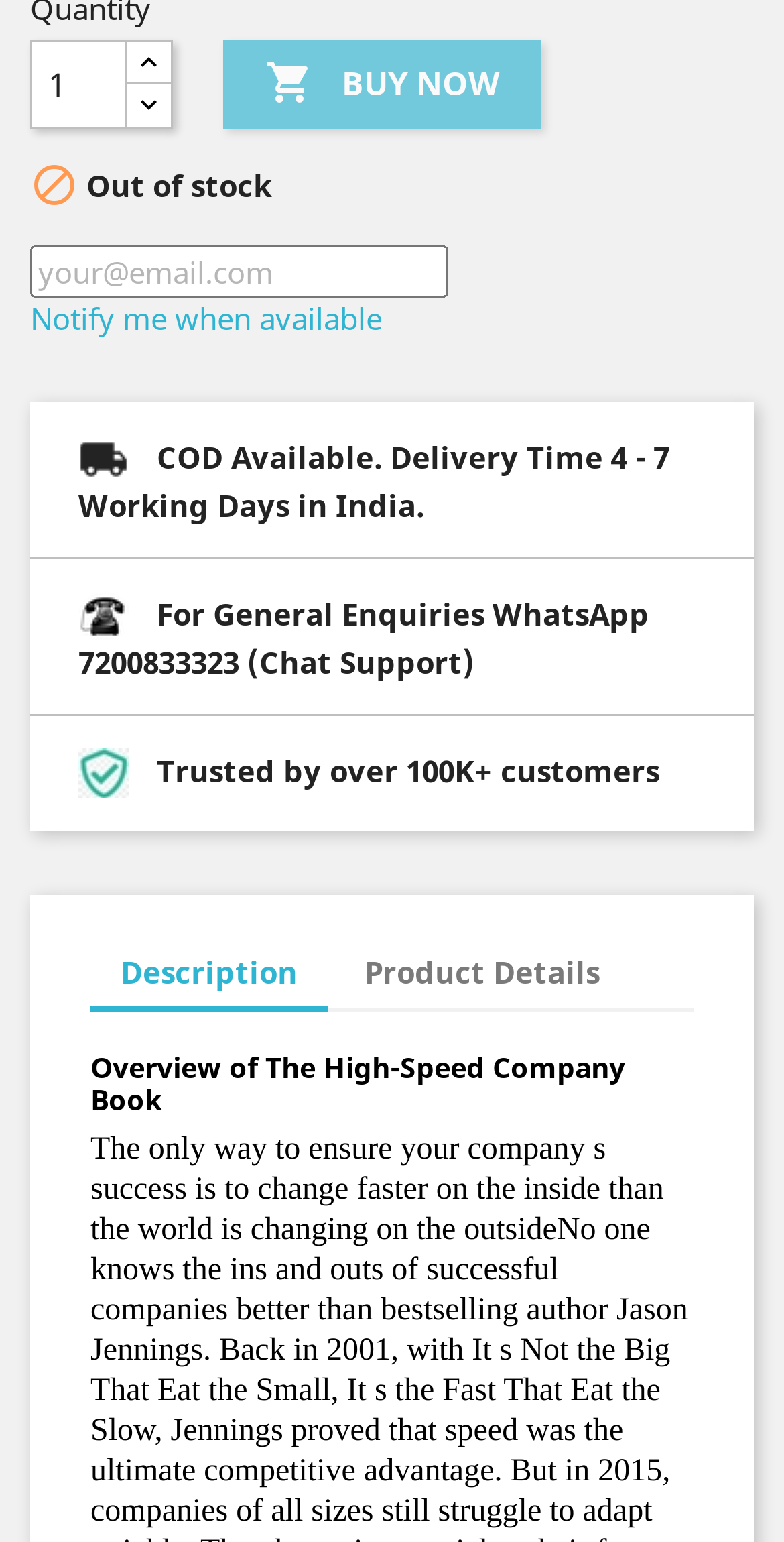Please respond in a single word or phrase: 
How many tabs are available in the tab list?

2